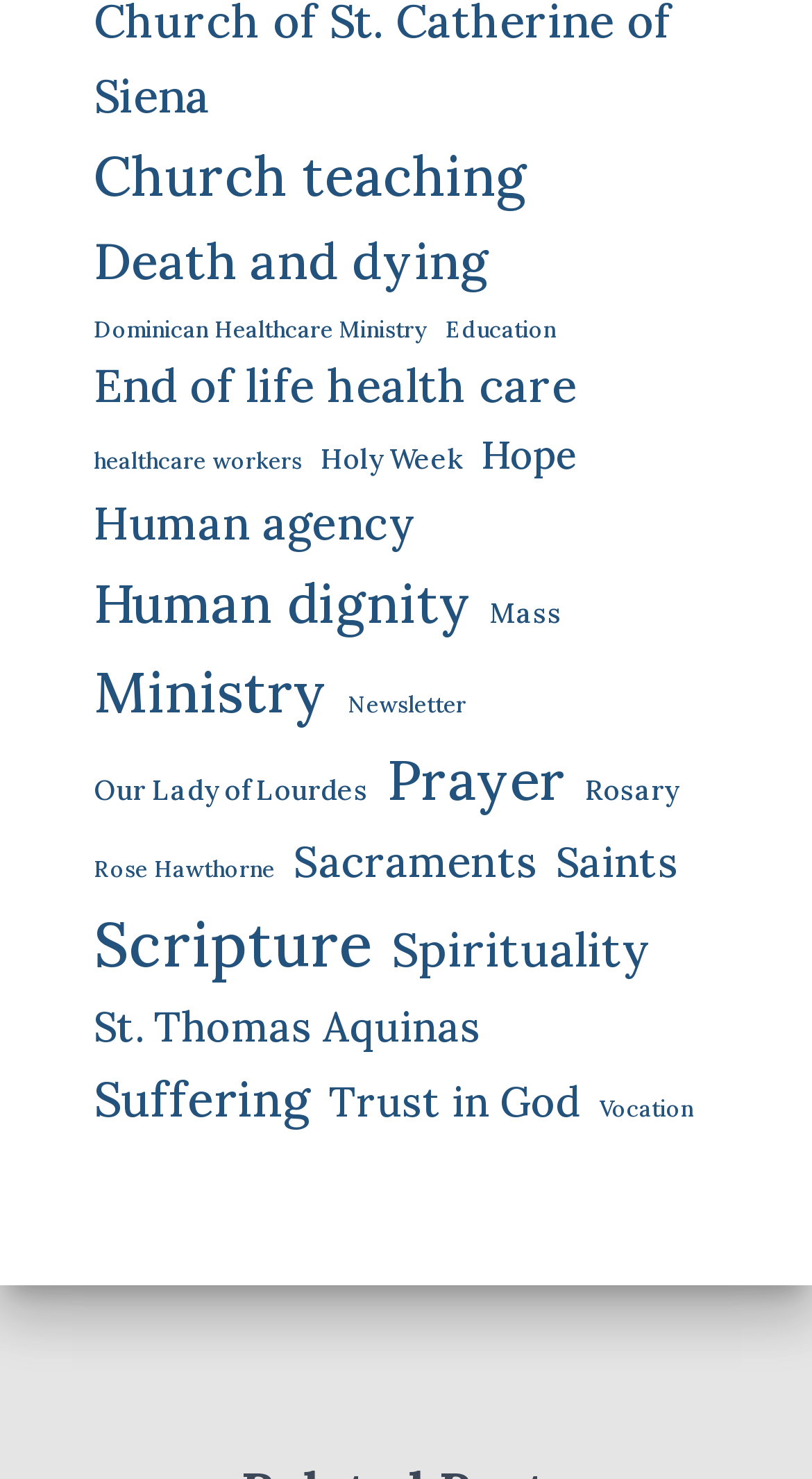What is the second topic from the top?
Using the image as a reference, give a one-word or short phrase answer.

Death and dying